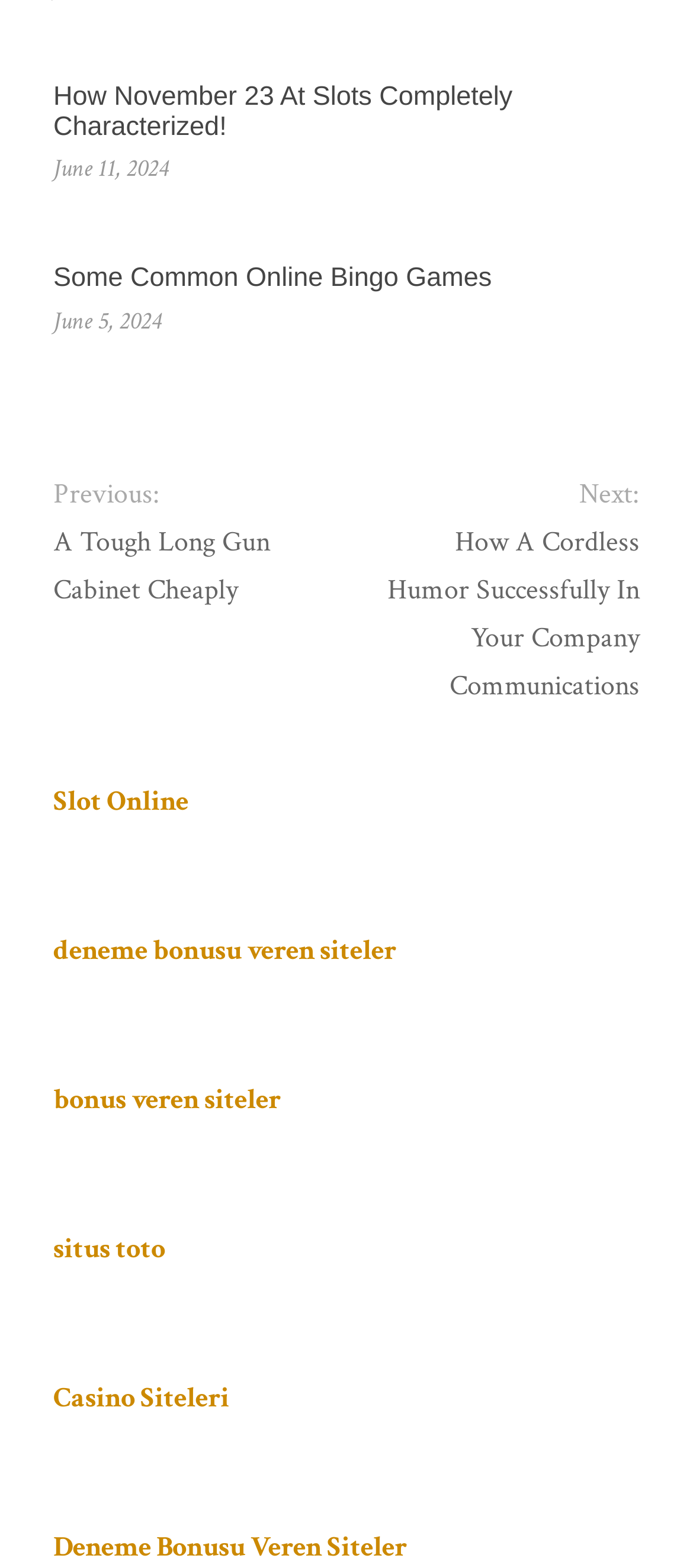Please locate the bounding box coordinates of the element's region that needs to be clicked to follow the instruction: "Visit 'deneme bonusu veren siteler' website". The bounding box coordinates should be provided as four float numbers between 0 and 1, i.e., [left, top, right, bottom].

[0.077, 0.594, 0.572, 0.618]